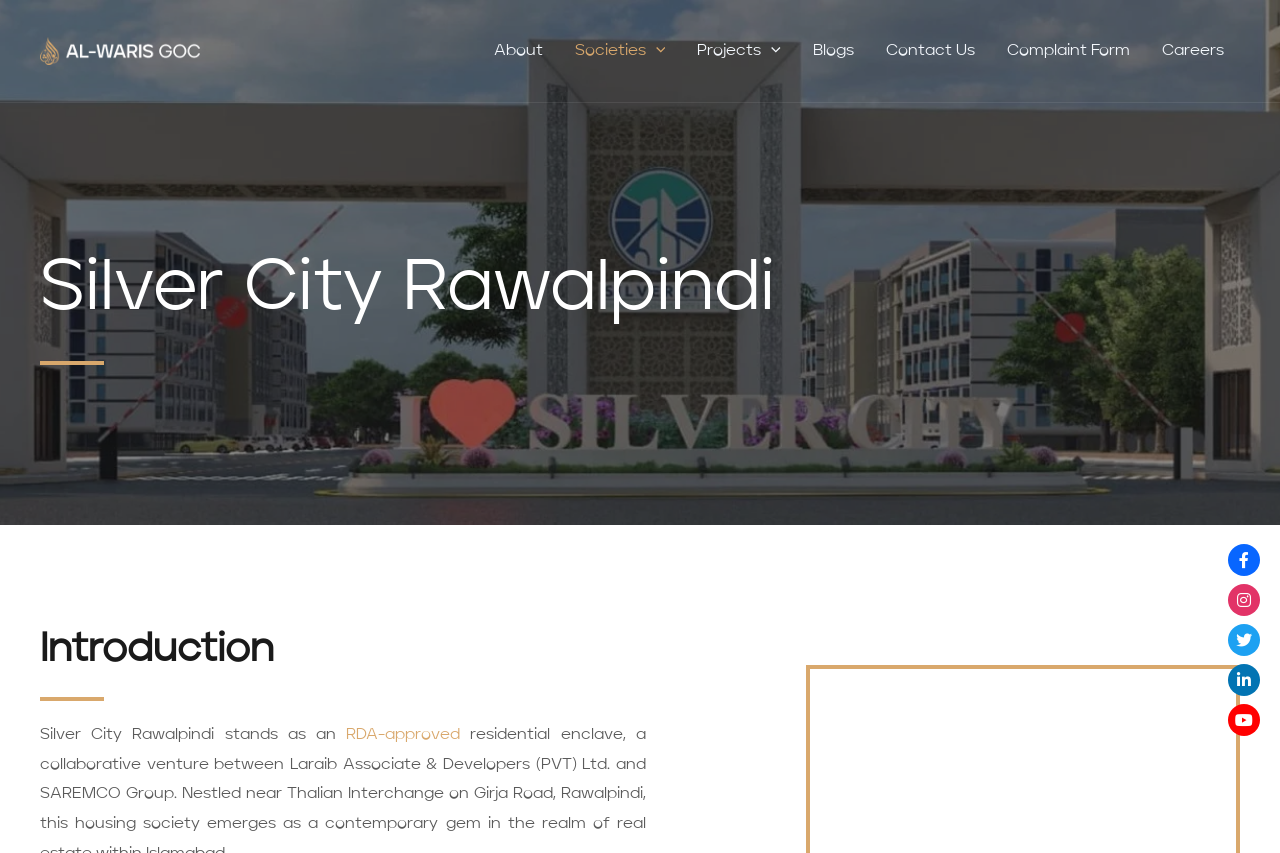What is the last link in the navigation menu?
Based on the image, give a one-word or short phrase answer.

Careers